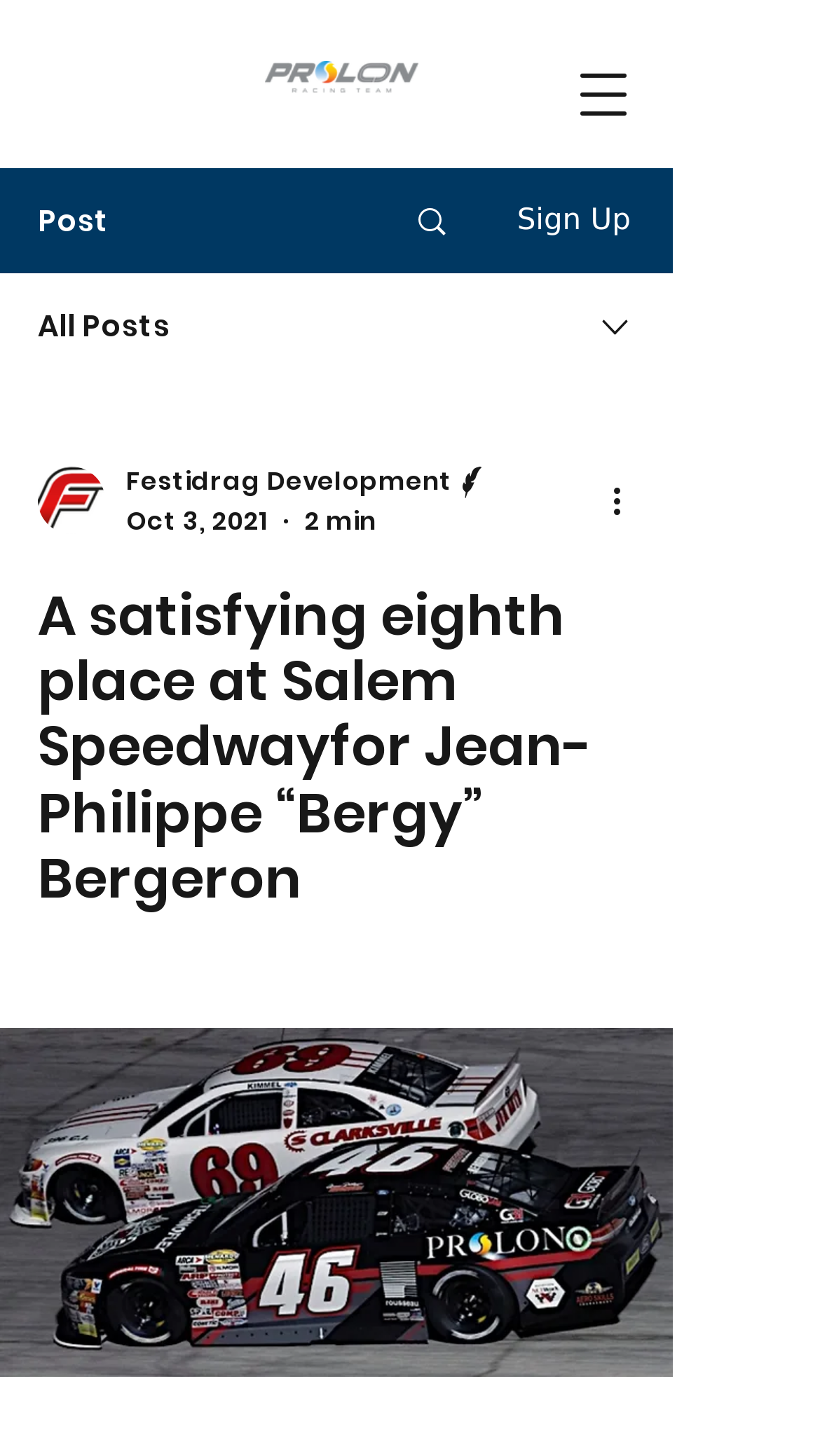What is the position achieved by Jean-Philippe Bergeron? Please answer the question using a single word or phrase based on the image.

Eighth place